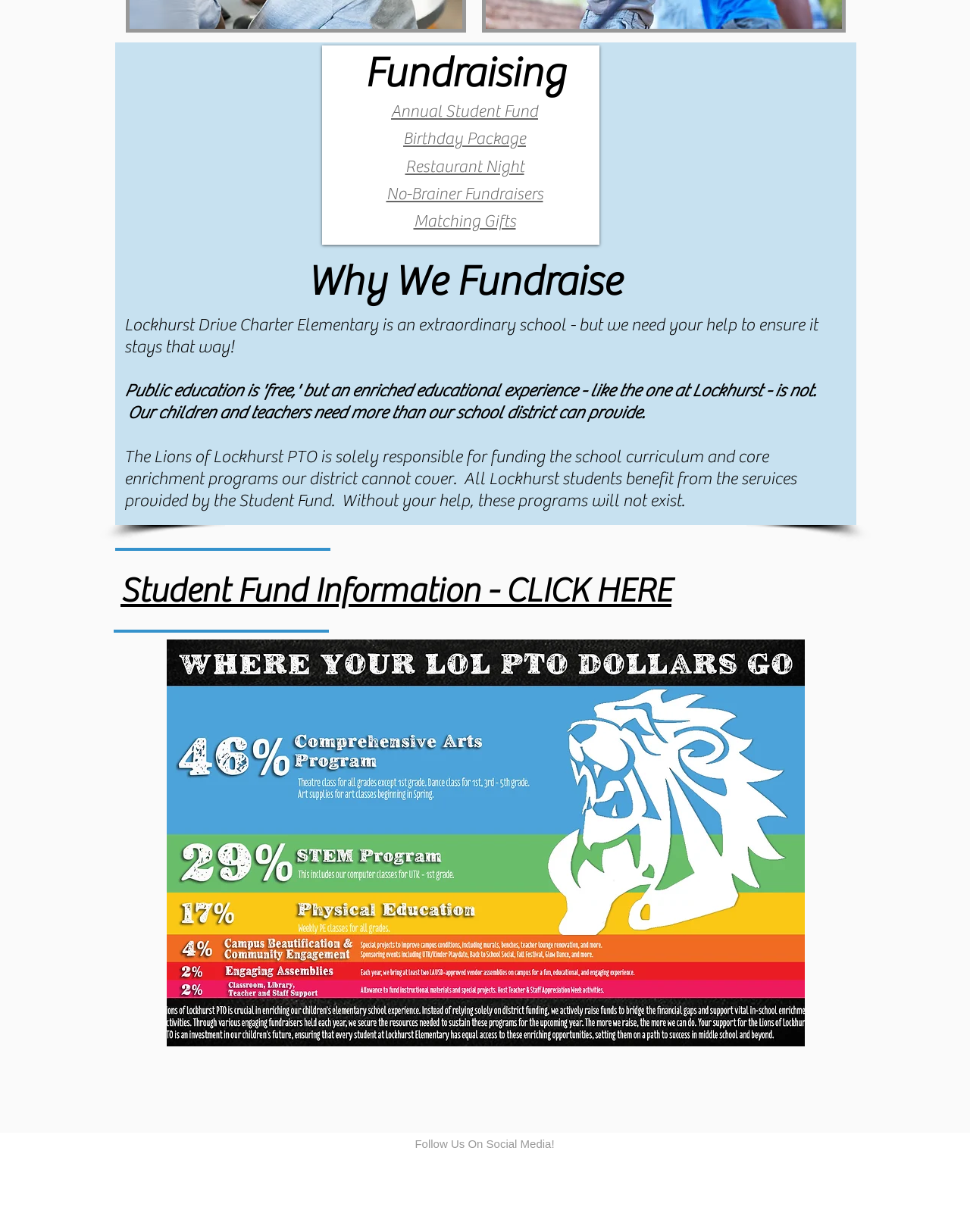Give the bounding box coordinates for the element described by: "No-Brainer Fundraisers".

[0.398, 0.149, 0.56, 0.165]